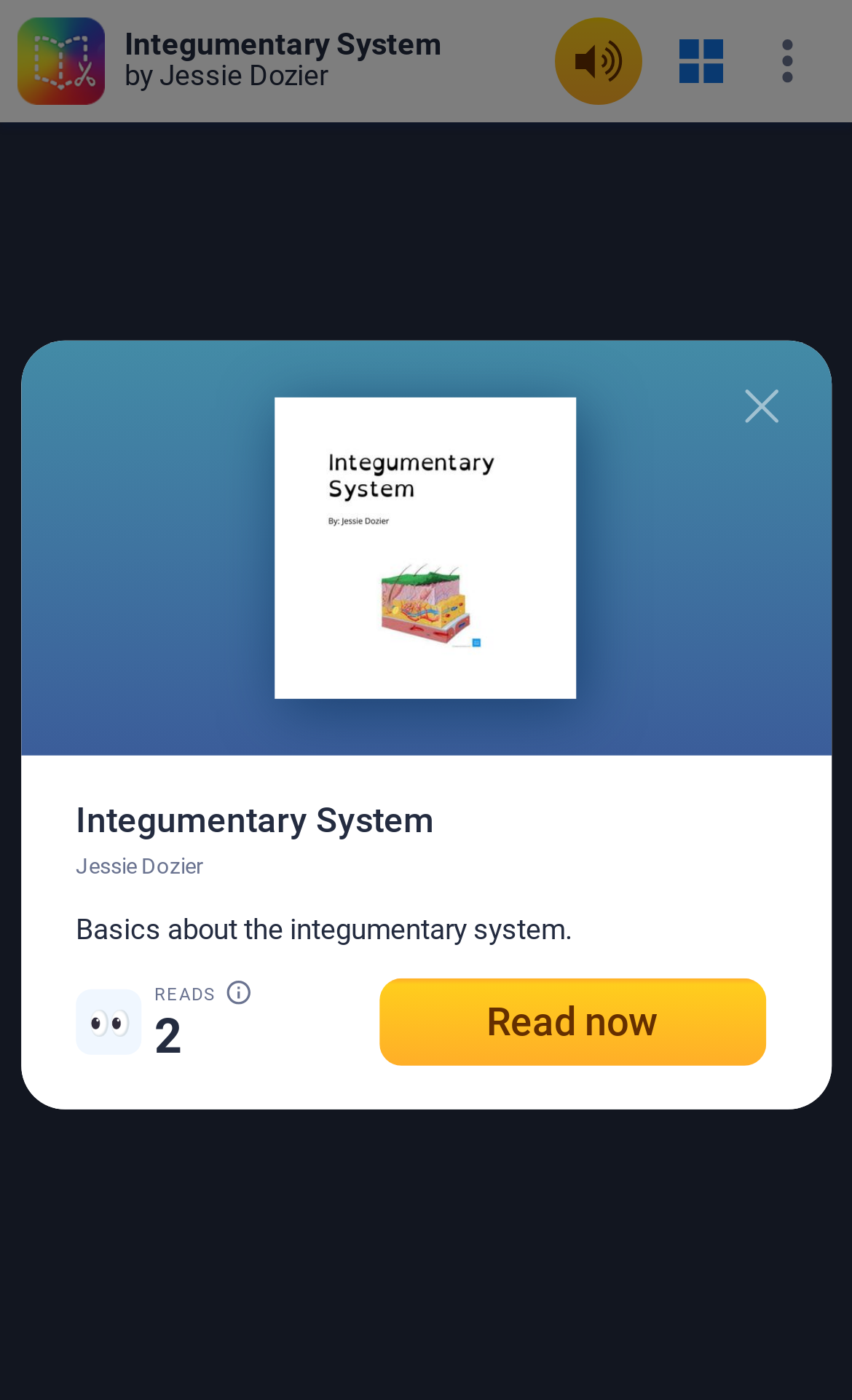Locate the bounding box coordinates of the UI element described by: "aria-label="speaker"". Provide the coordinates as four float numbers between 0 and 1, formatted as [left, top, right, bottom].

[0.651, 0.012, 0.754, 0.075]